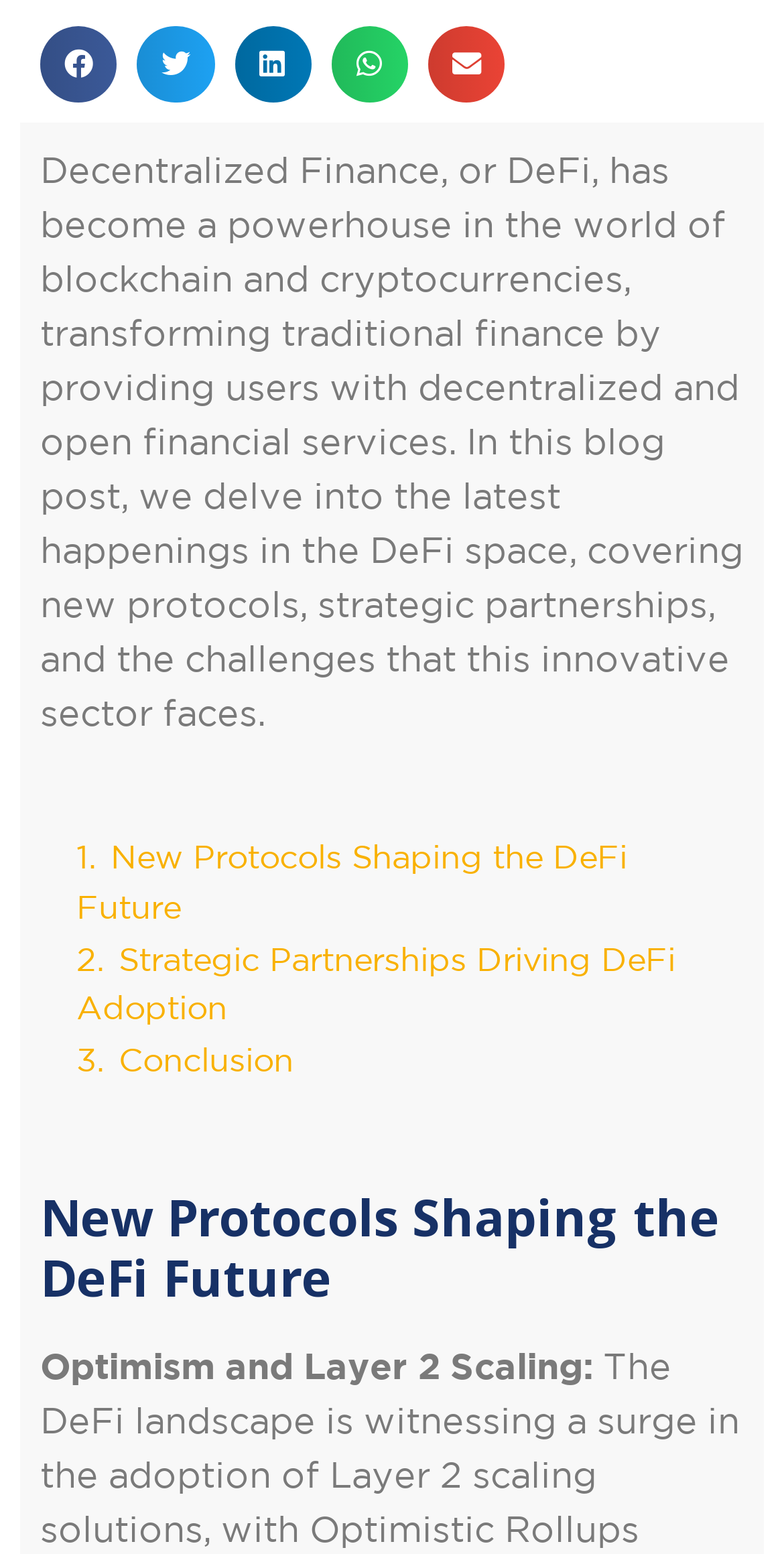Identify the bounding box coordinates of the specific part of the webpage to click to complete this instruction: "Share on facebook".

[0.051, 0.017, 0.149, 0.066]